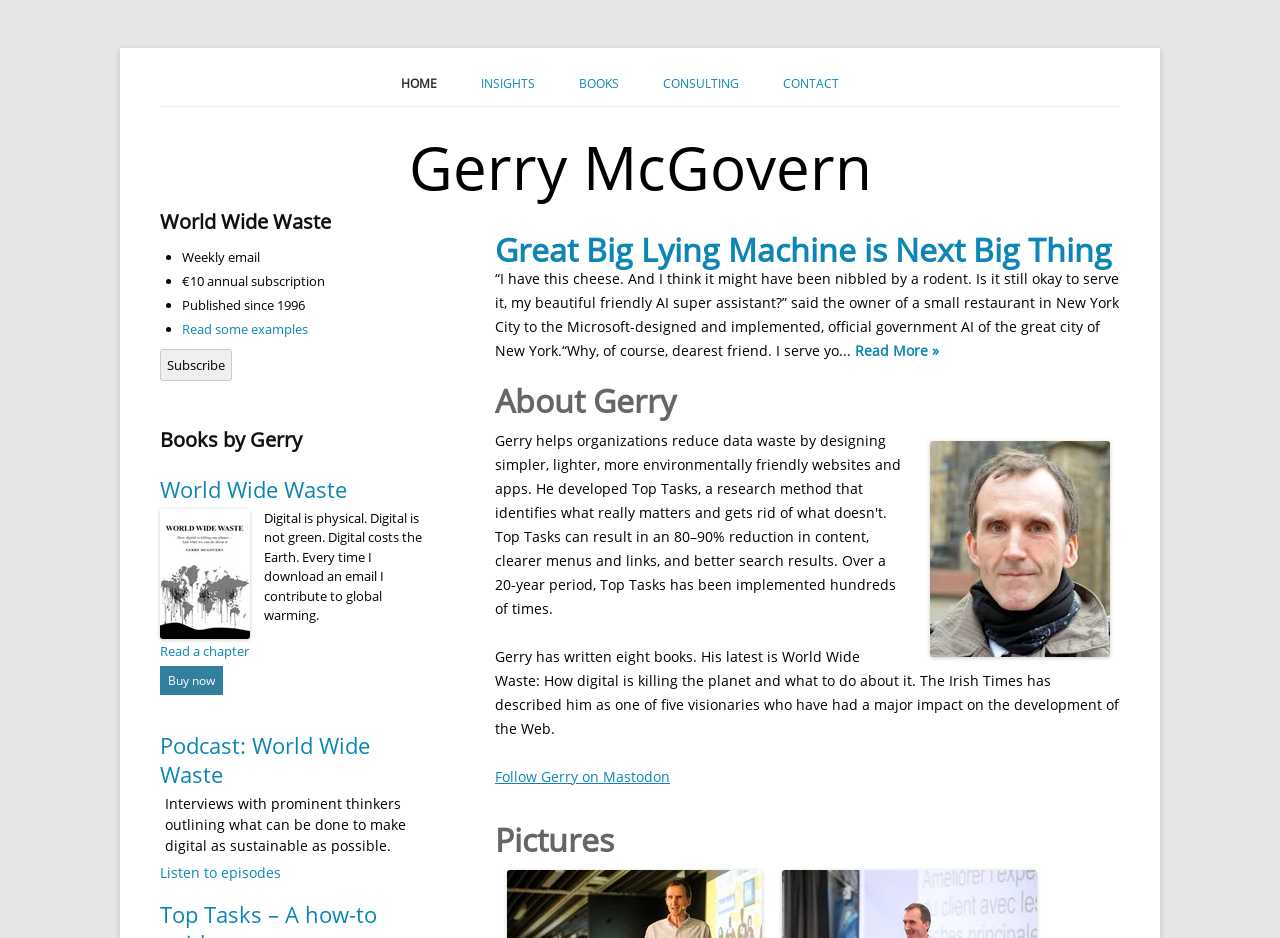Highlight the bounding box of the UI element that corresponds to this description: "Home".

[0.313, 0.08, 0.341, 0.098]